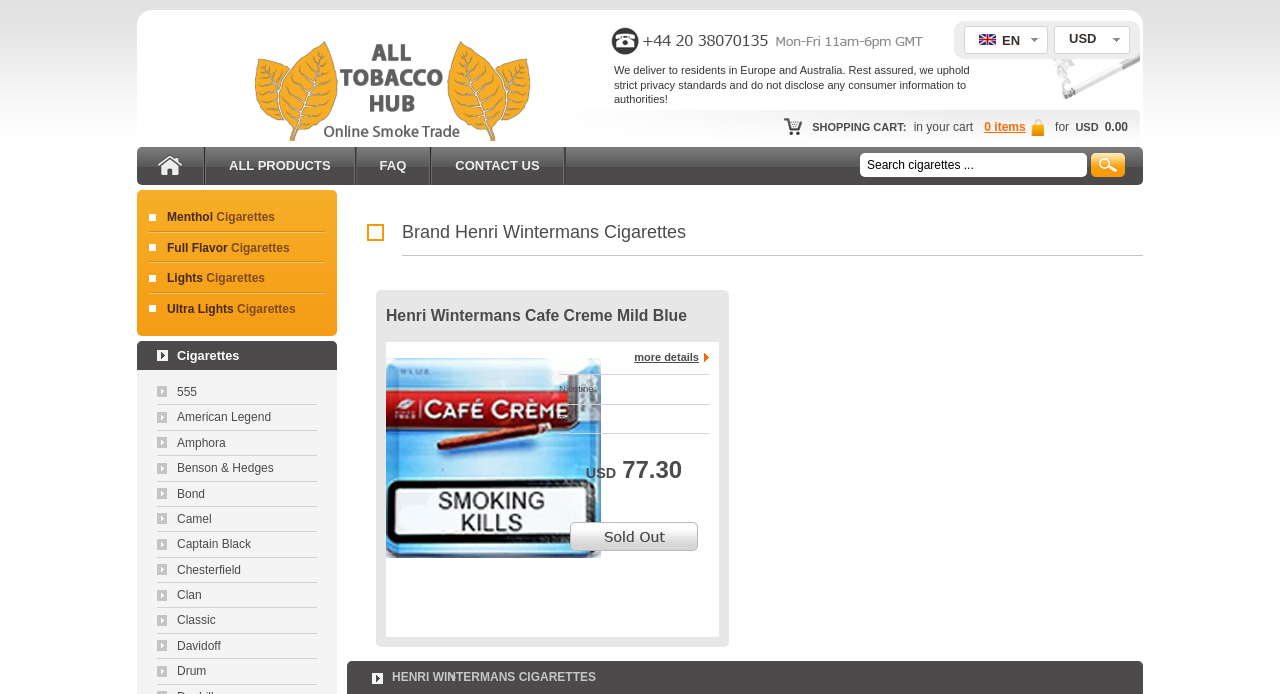Could you locate the bounding box coordinates for the section that should be clicked to accomplish this task: "View Henri Wintermans Cafe Creme Mild Blue details".

[0.495, 0.505, 0.546, 0.523]